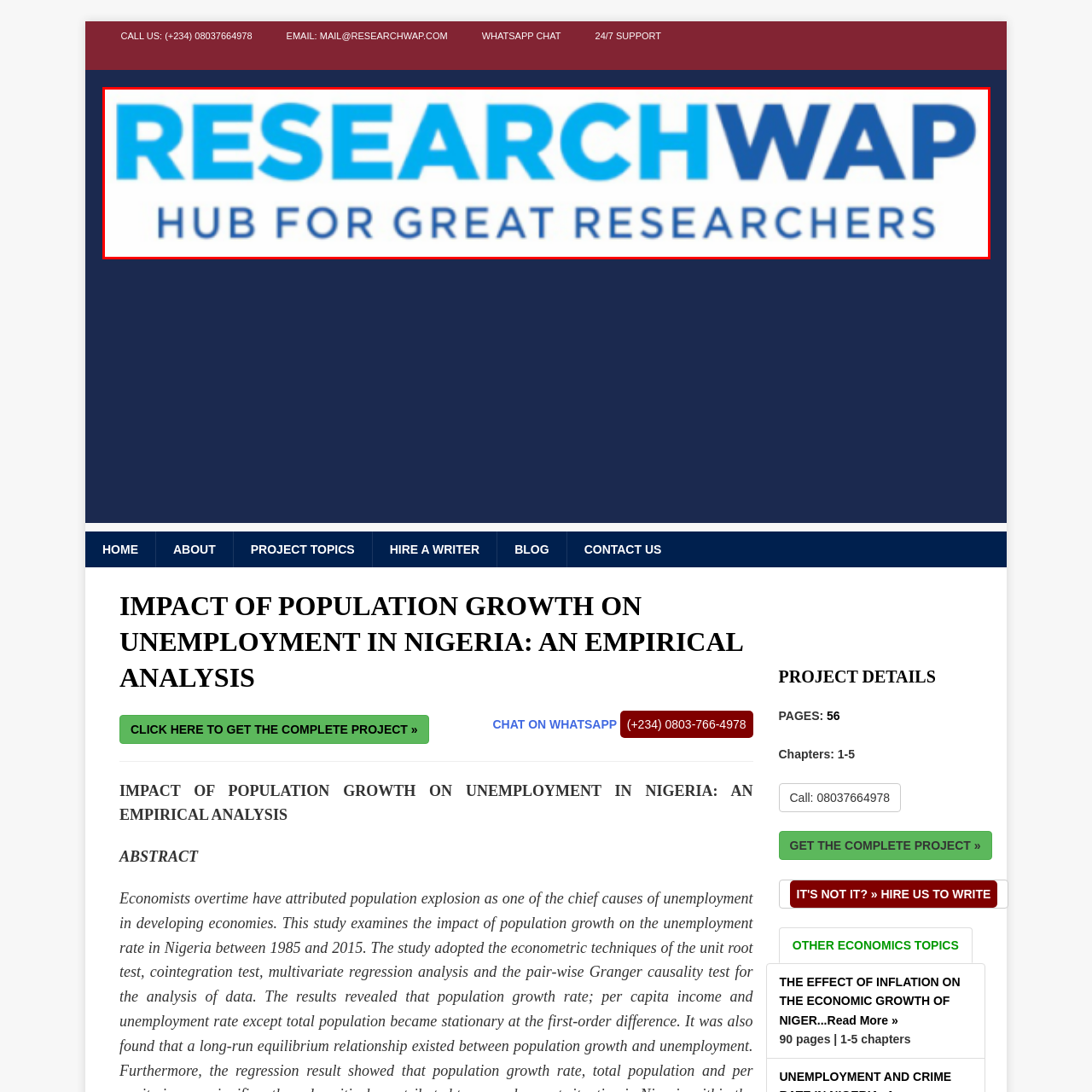Observe the image within the red outline and respond to the ensuing question with a detailed explanation based on the visual aspects of the image: 
What is the design of the logo described as?

The caption states that the design is clean and straightforward, making it easily recognizable and memorable for users navigating the site.